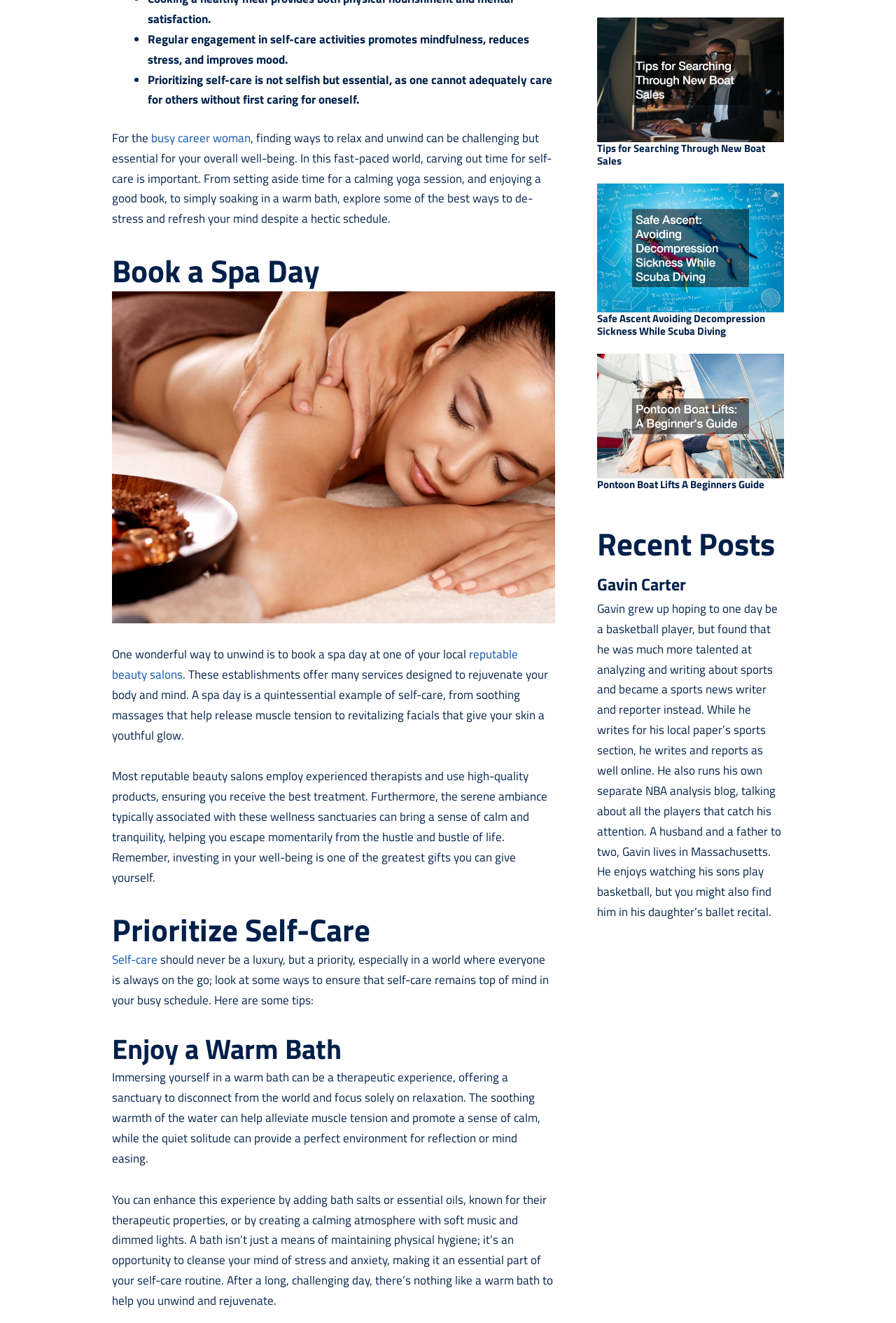Given the element description Self-care, identify the bounding box coordinates for the UI element on the webpage screenshot. The format should be (top-left x, top-left y, bottom-right x, bottom-right y), with values between 0 and 1.

[0.125, 0.718, 0.176, 0.732]